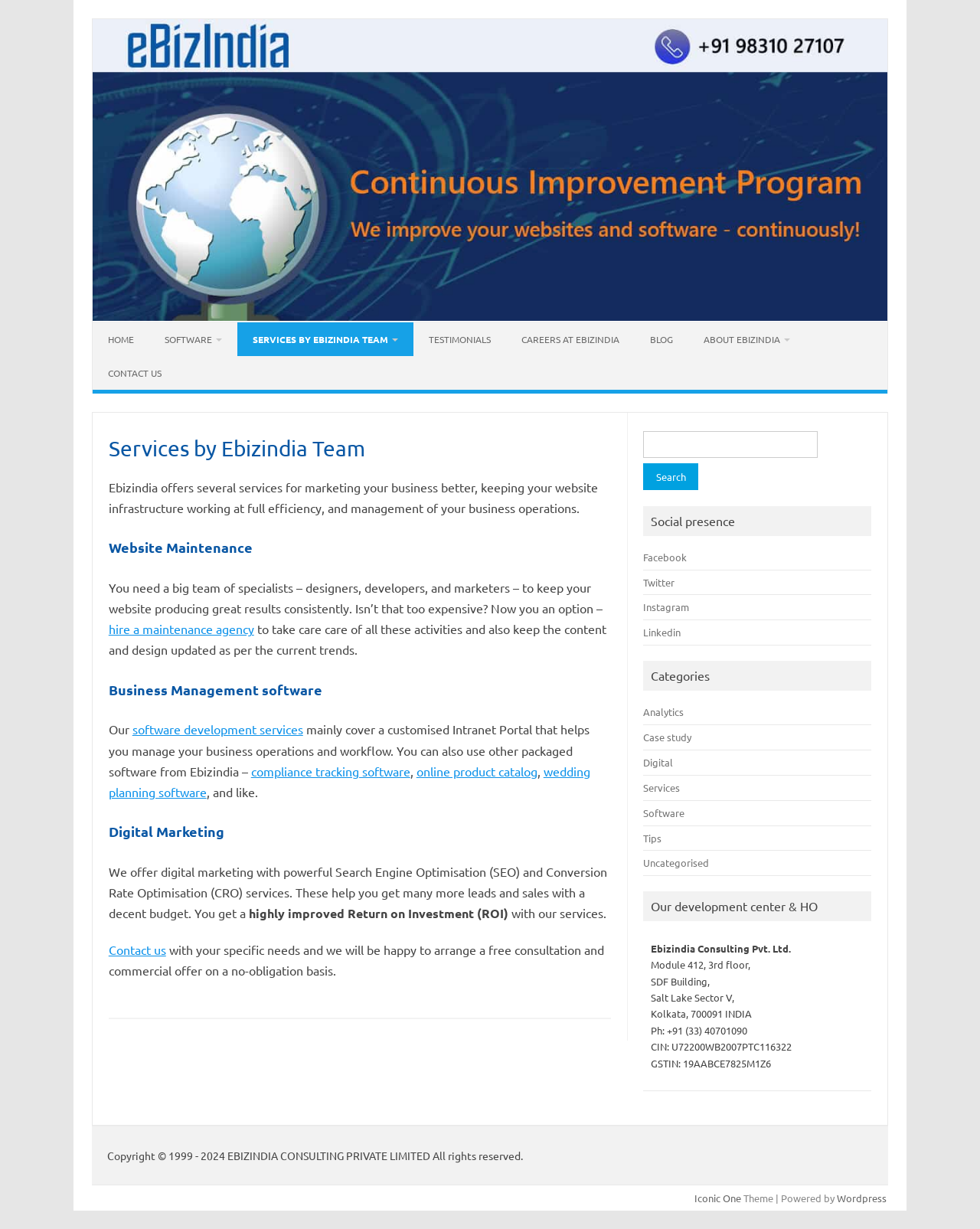Please determine the primary heading and provide its text.

Services by Ebizindia Team